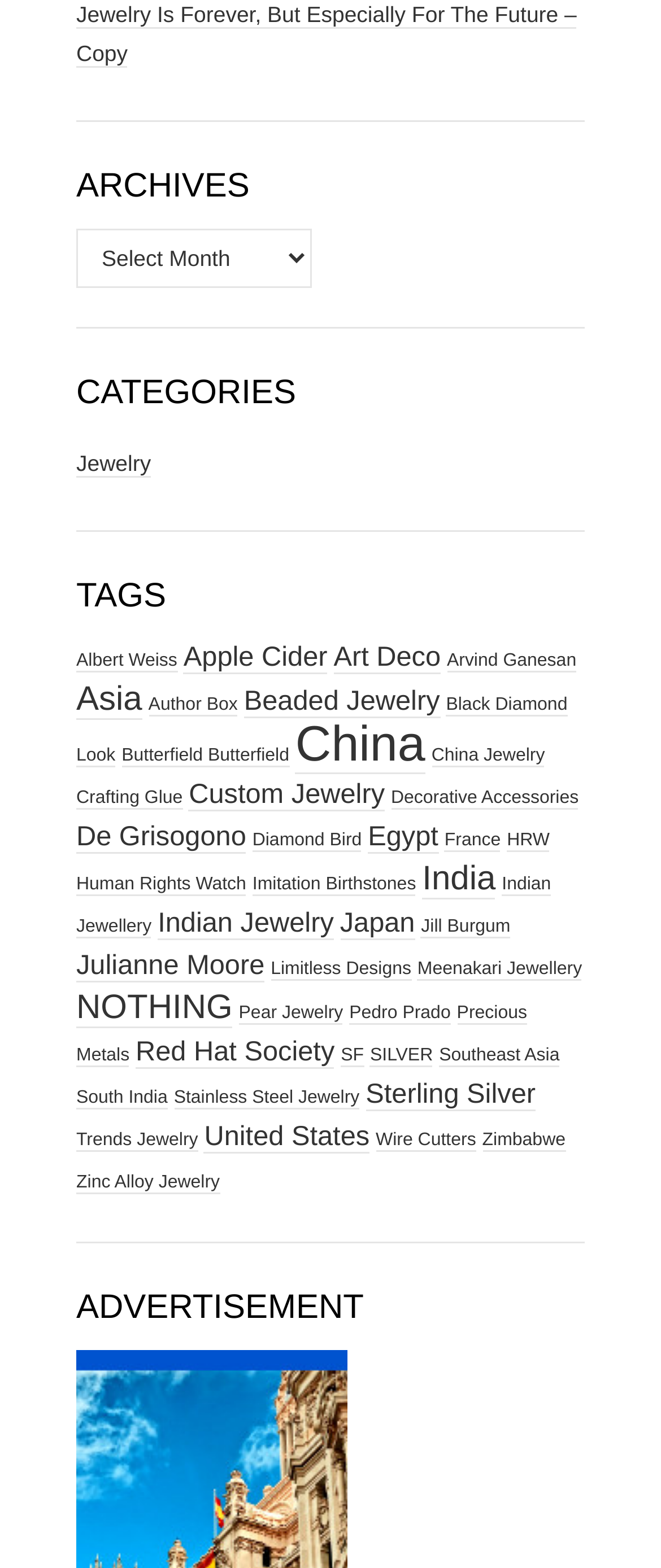Can you find the bounding box coordinates for the element to click on to achieve the instruction: "Visit Online Enrollment"?

None